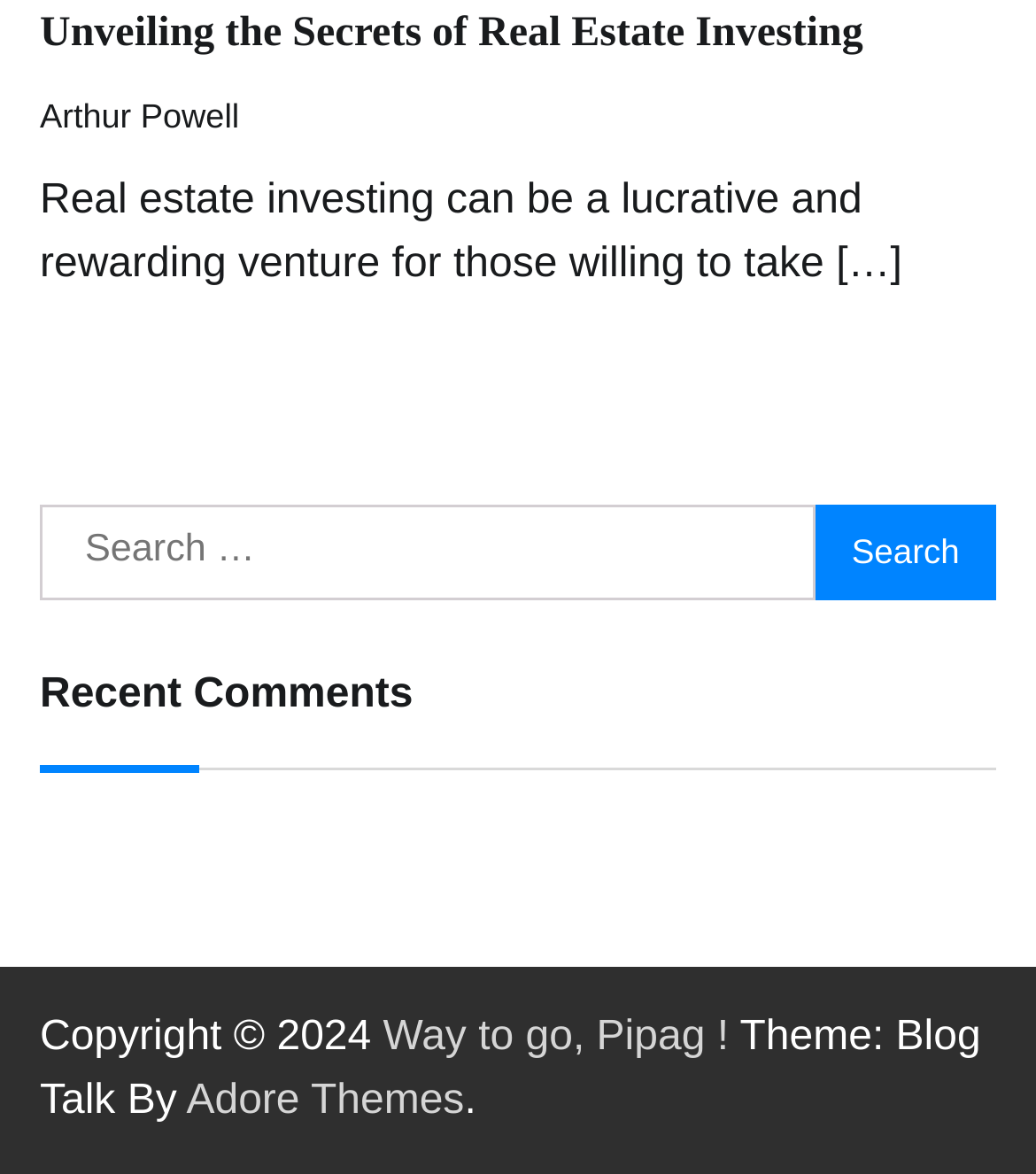Please give a concise answer to this question using a single word or phrase: 
What is the theme of the webpage?

Blog Talk